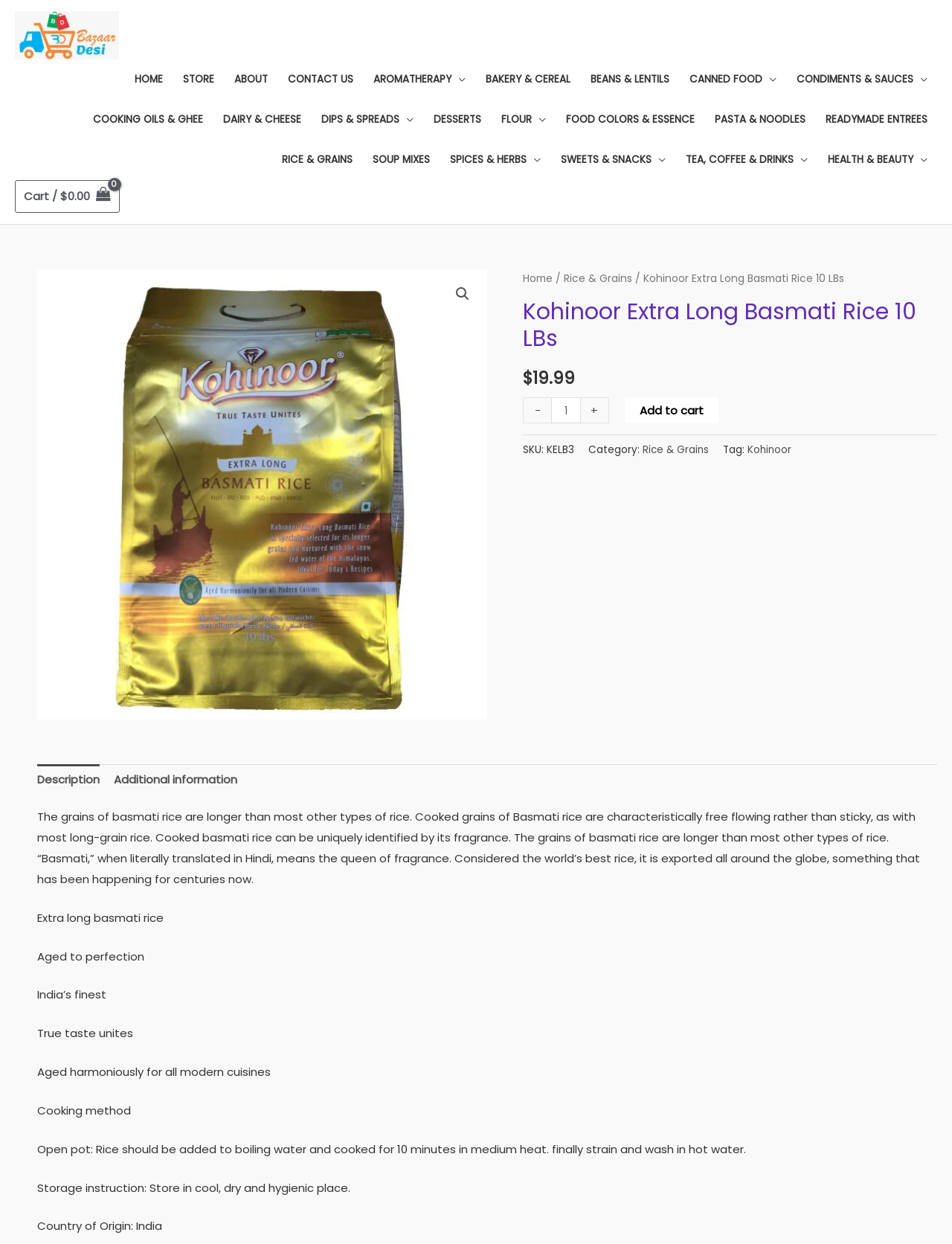What is the country of origin of Kohinoor Extra Long Basmati Rice?
Please provide an in-depth and detailed response to the question.

The country of origin of Kohinoor Extra Long Basmati Rice can be found in the additional information section of the webpage. It is stated that the country of origin is India.